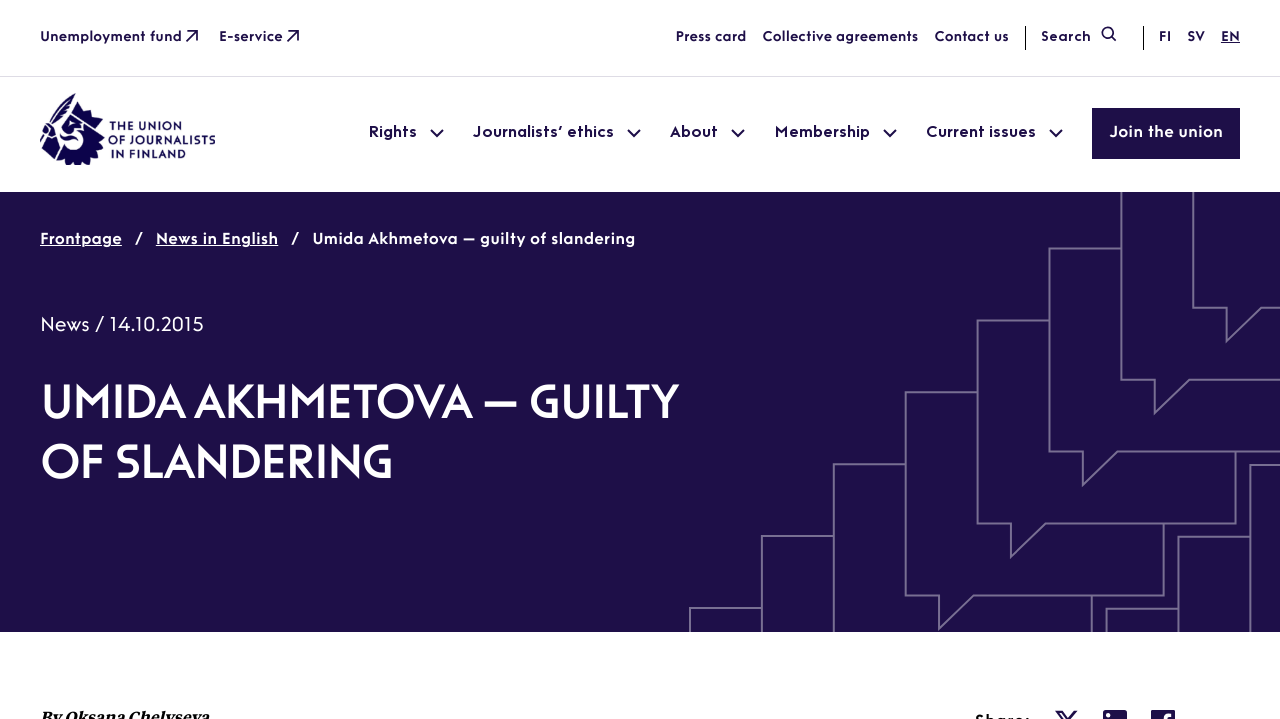What is the language of the current webpage?
Look at the image and answer with only one word or phrase.

EN